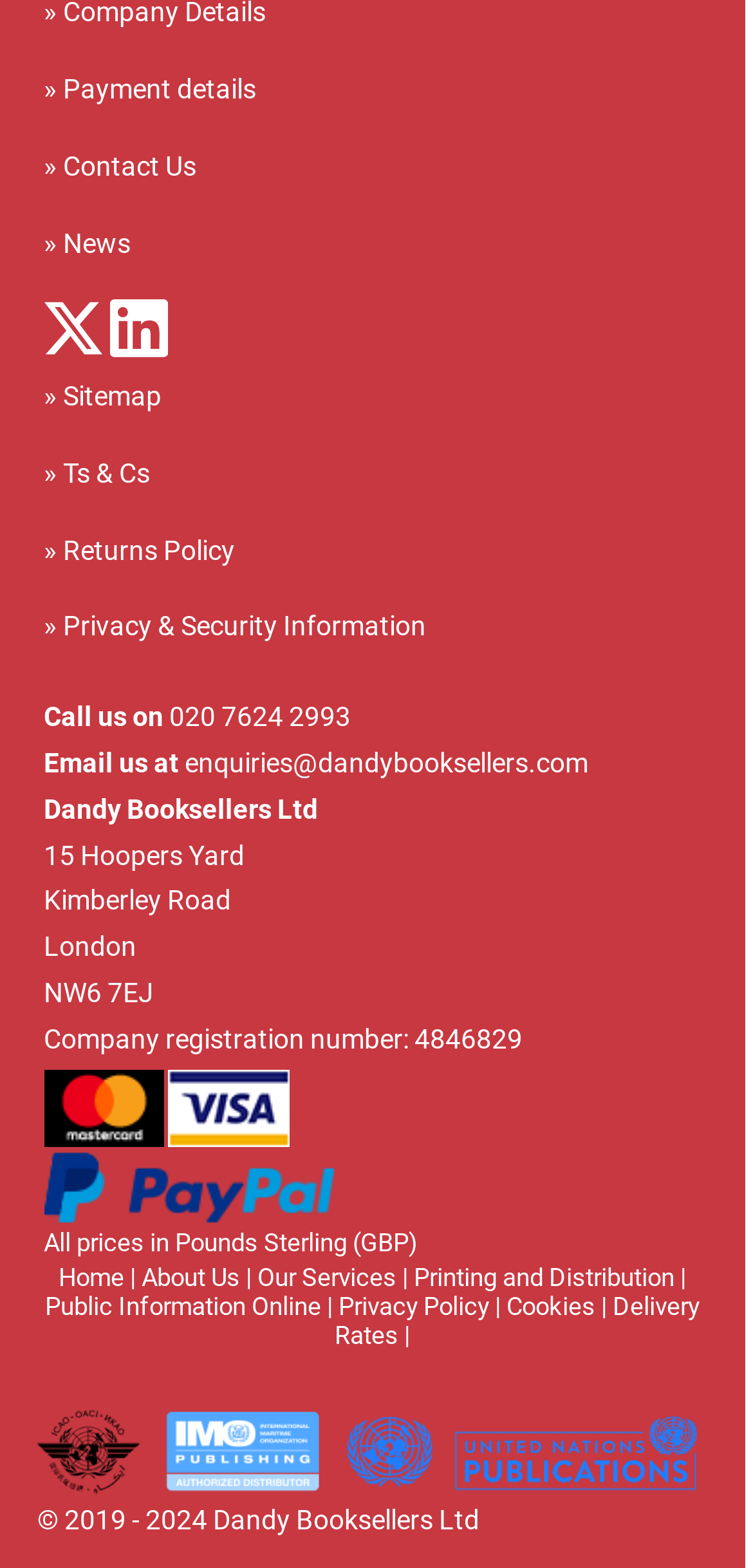Identify the bounding box coordinates of the region that needs to be clicked to carry out this instruction: "Click on Payment details". Provide these coordinates as four float numbers ranging from 0 to 1, i.e., [left, top, right, bottom].

[0.084, 0.047, 0.34, 0.067]